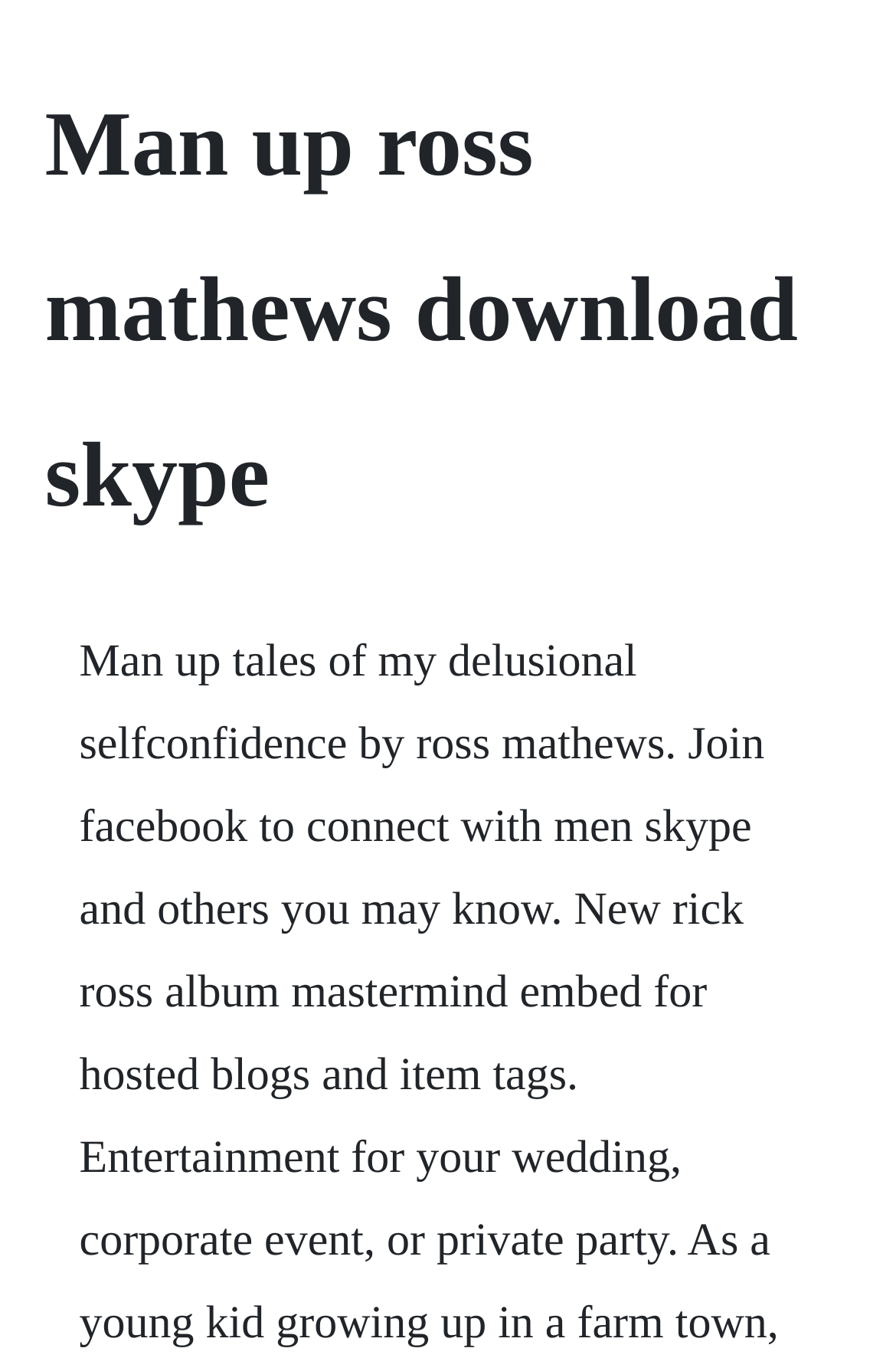Can you find and provide the main heading text of this webpage?

Man up ross mathews download skype